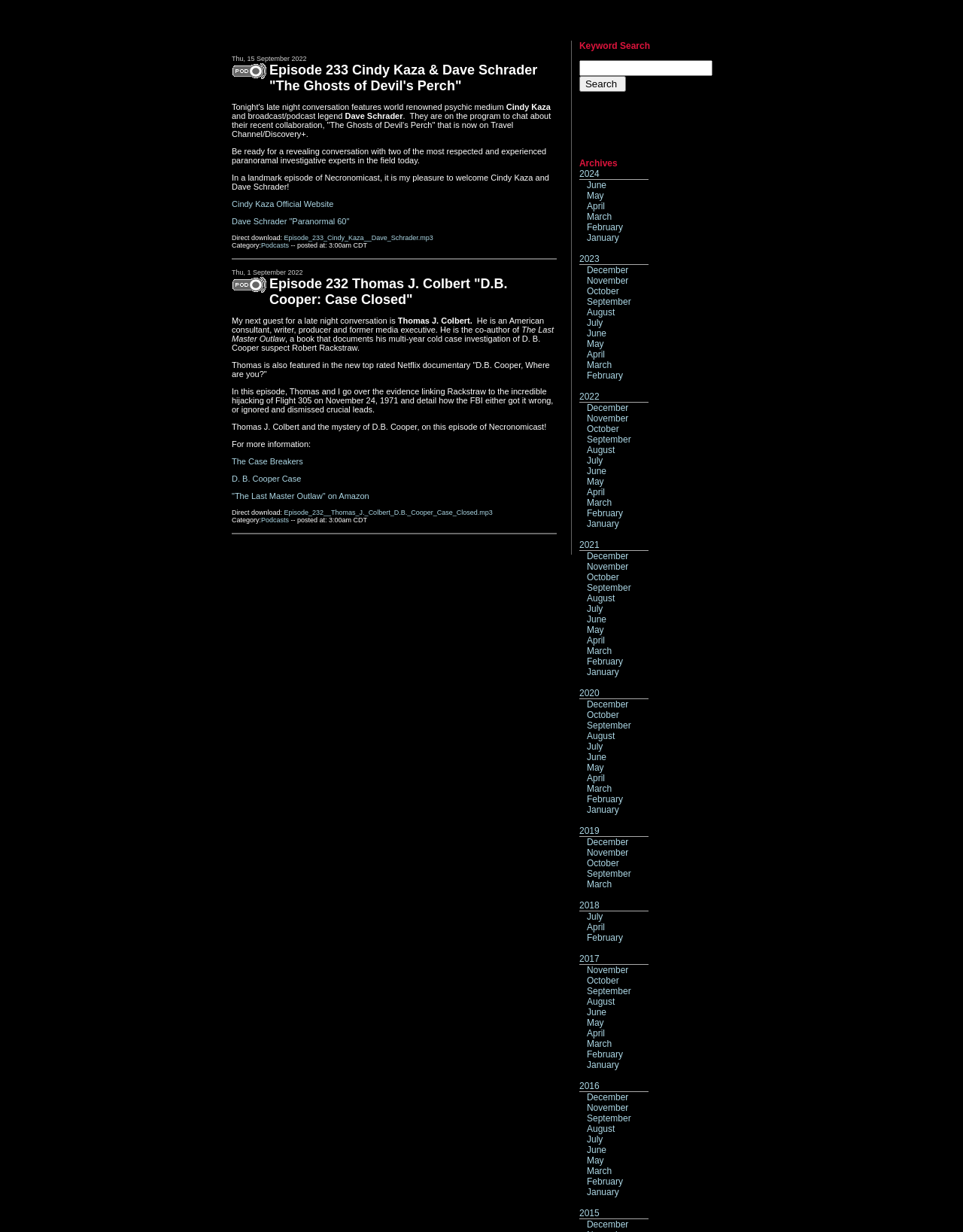Can you find the bounding box coordinates for the element that needs to be clicked to execute this instruction: "Search for something"? The coordinates should be given as four float numbers between 0 and 1, i.e., [left, top, right, bottom].

[0.602, 0.062, 0.65, 0.075]